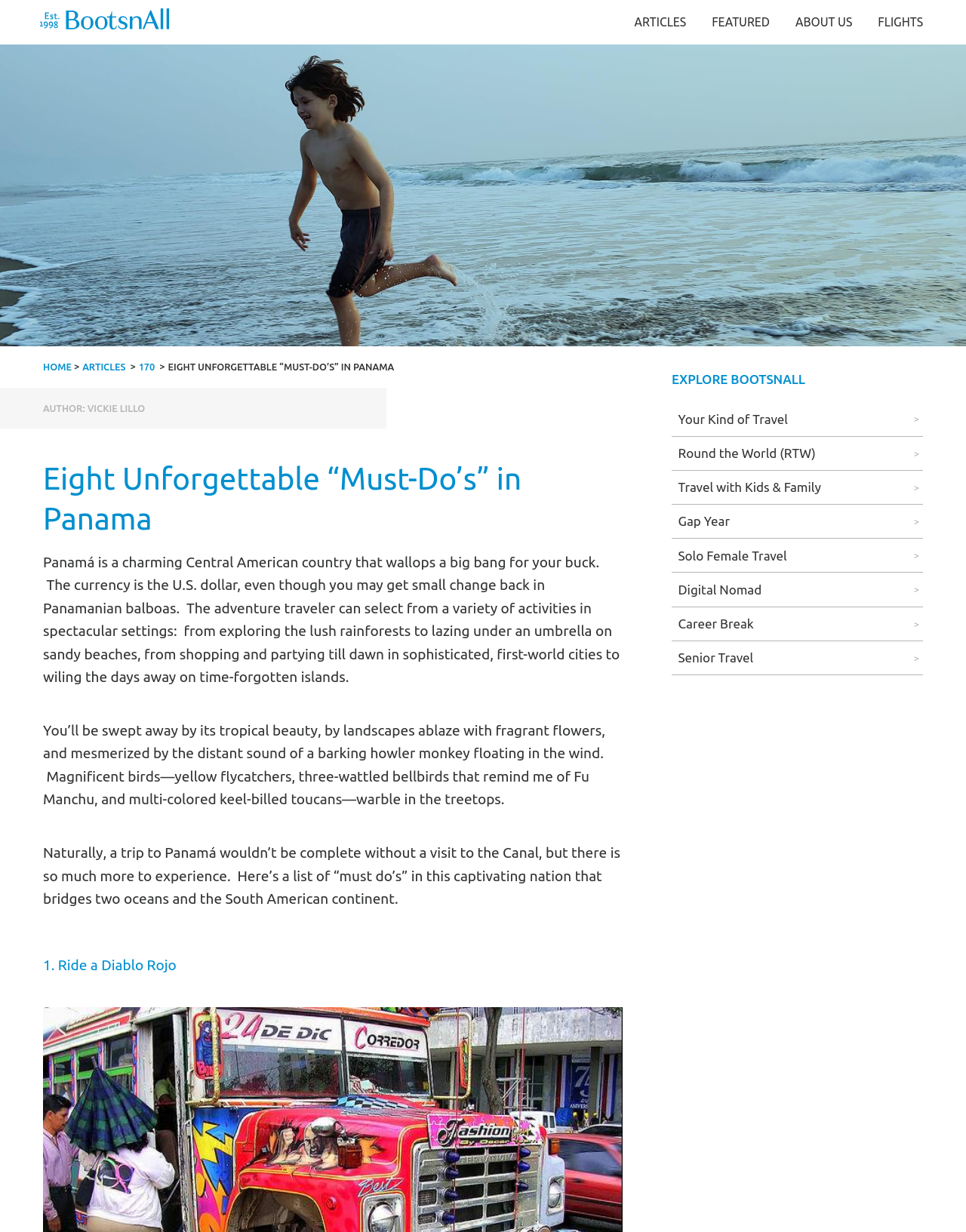Find the primary header on the webpage and provide its text.

Eight Unforgettable “Must-Do’s” in Panama